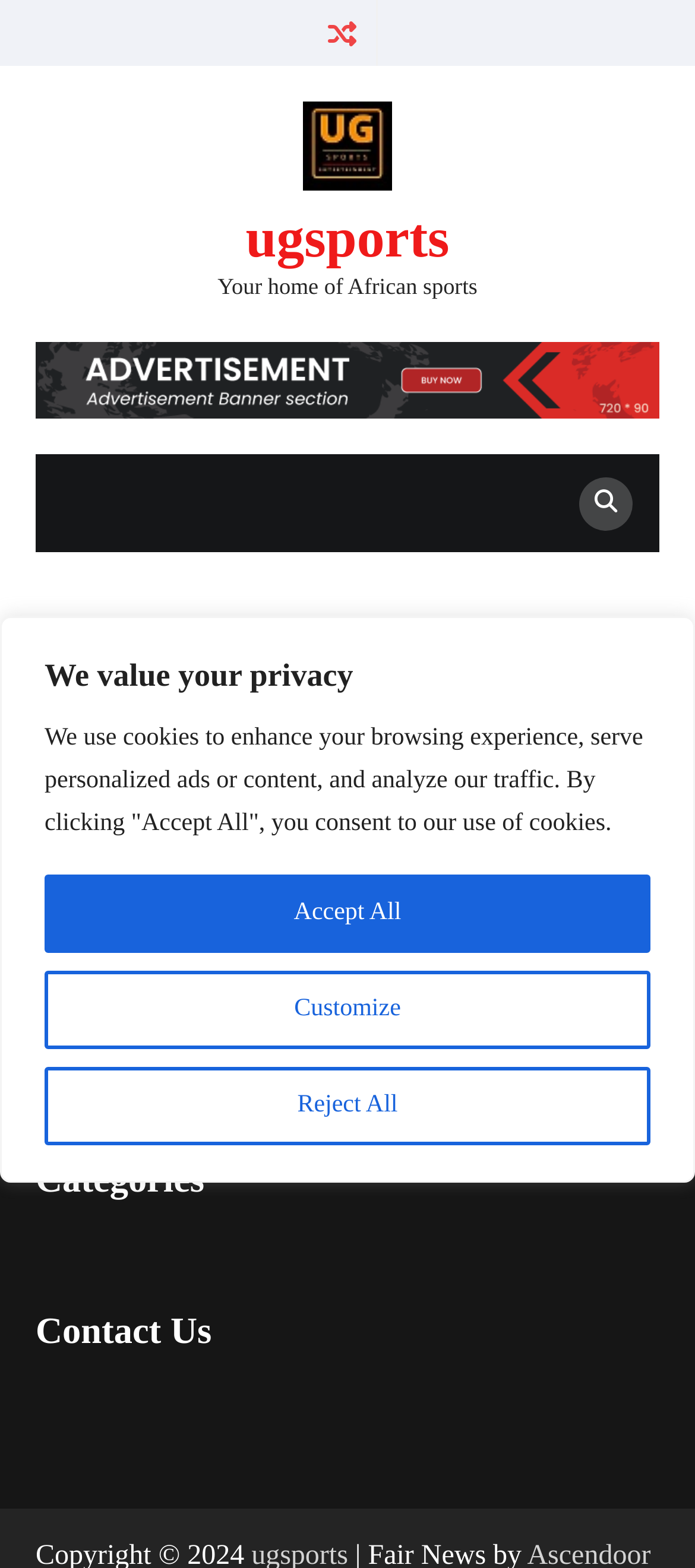What is the category section about?
Examine the webpage screenshot and provide an in-depth answer to the question.

The category section is located near the bottom of the webpage, and it has a heading that says 'Categories'. This suggests that this section is about categorizing or organizing content on the website.